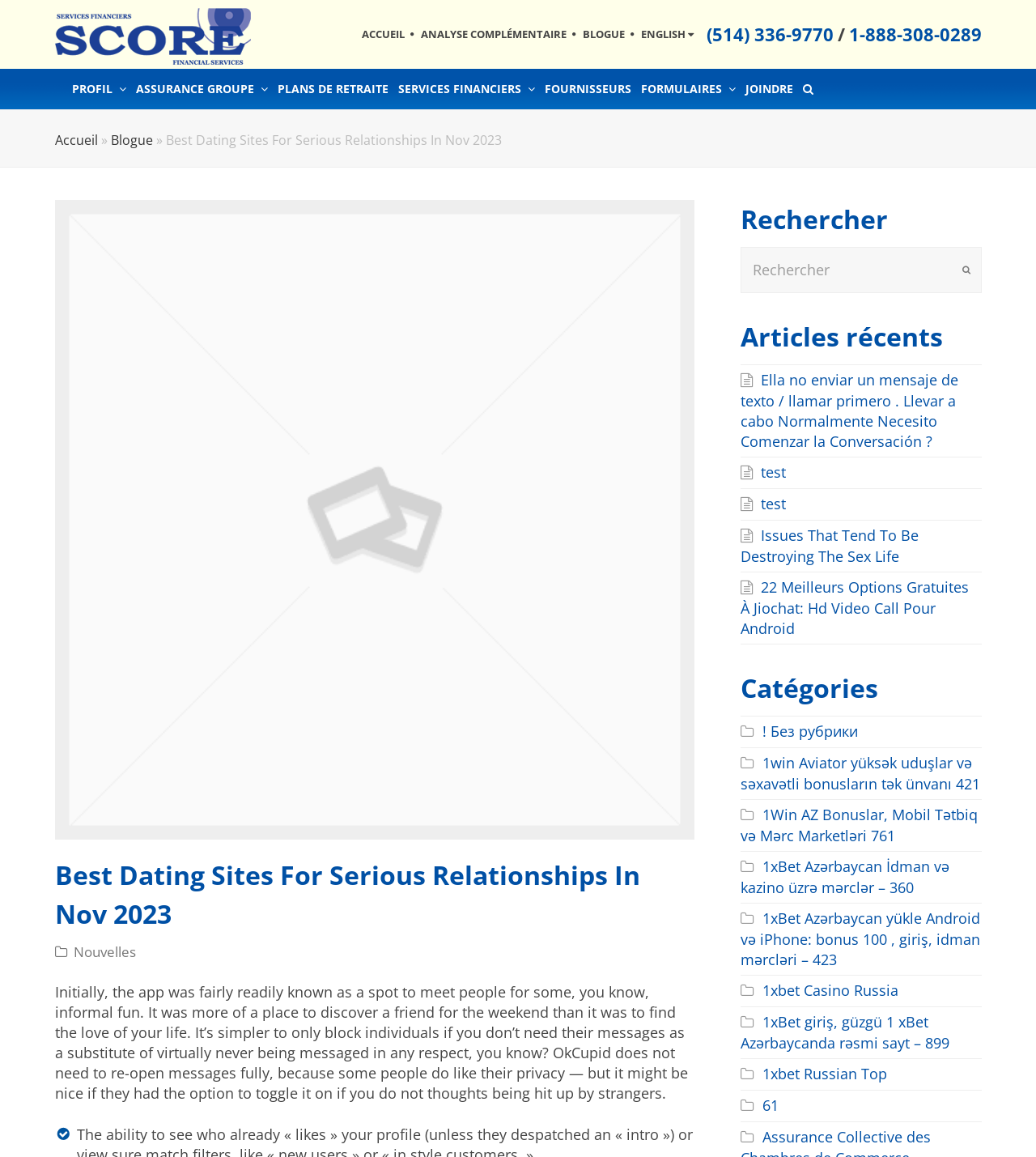Please identify the bounding box coordinates of the clickable area that will fulfill the following instruction: "read tips and advice". The coordinates should be in the format of four float numbers between 0 and 1, i.e., [left, top, right, bottom].

None